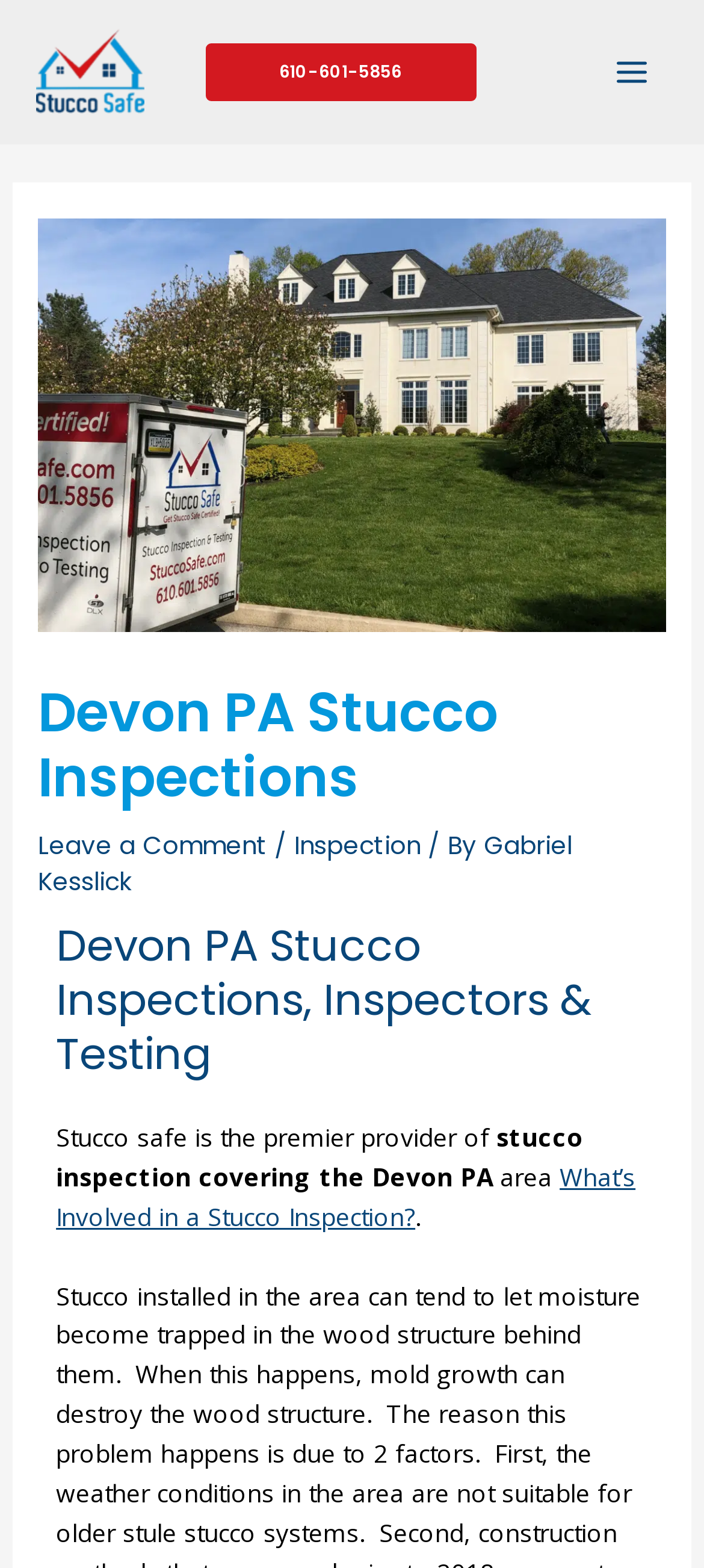Find the bounding box coordinates for the HTML element specified by: "Leave a Comment".

[0.054, 0.529, 0.38, 0.551]